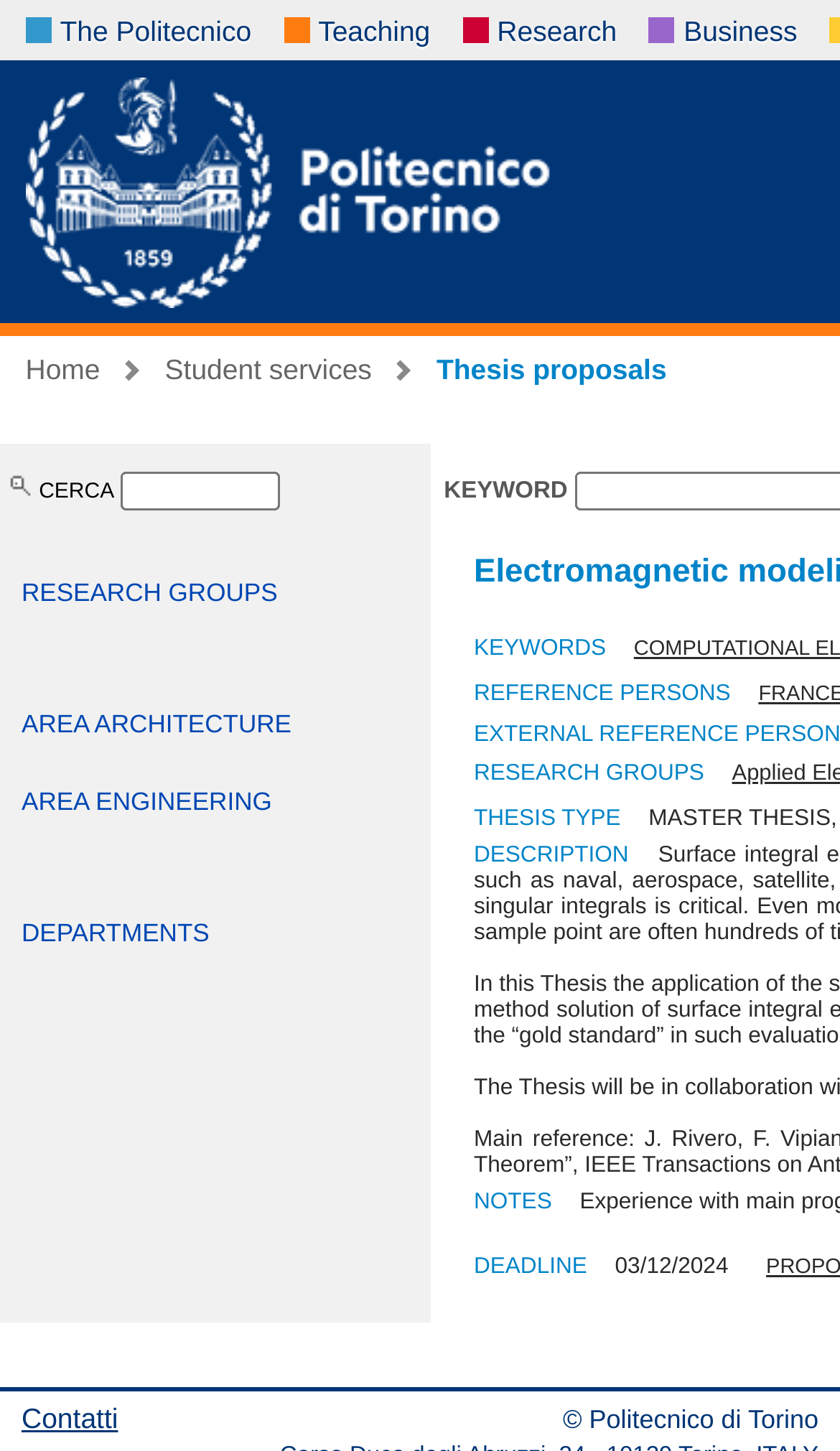Please identify the bounding box coordinates of the element that needs to be clicked to execute the following command: "Click on the Contatti link". Provide the bounding box using four float numbers between 0 and 1, formatted as [left, top, right, bottom].

[0.026, 0.967, 0.141, 0.989]